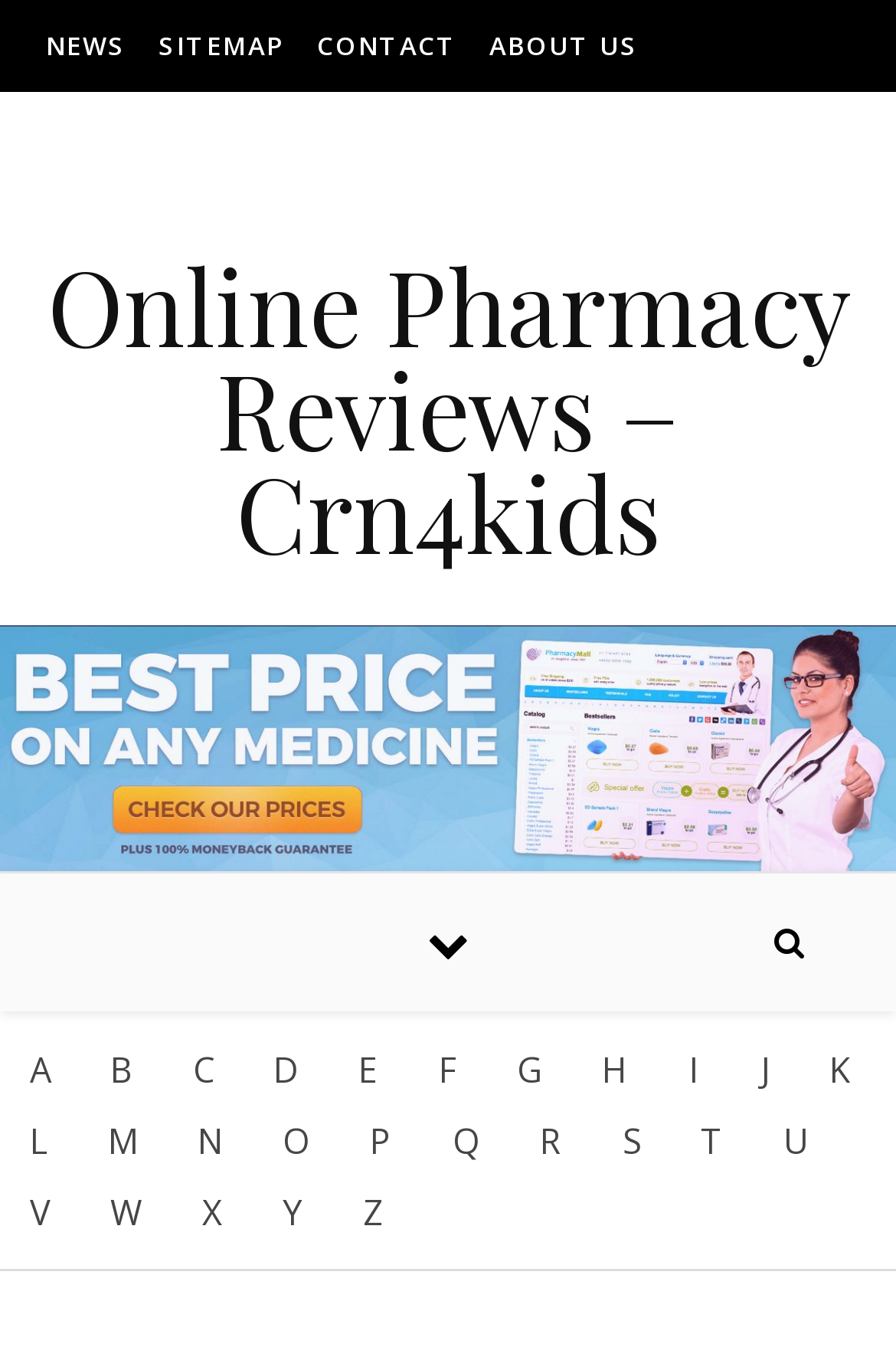Find the bounding box coordinates of the area that needs to be clicked in order to achieve the following instruction: "Learn Forex Basics". The coordinates should be specified as four float numbers between 0 and 1, i.e., [left, top, right, bottom].

None